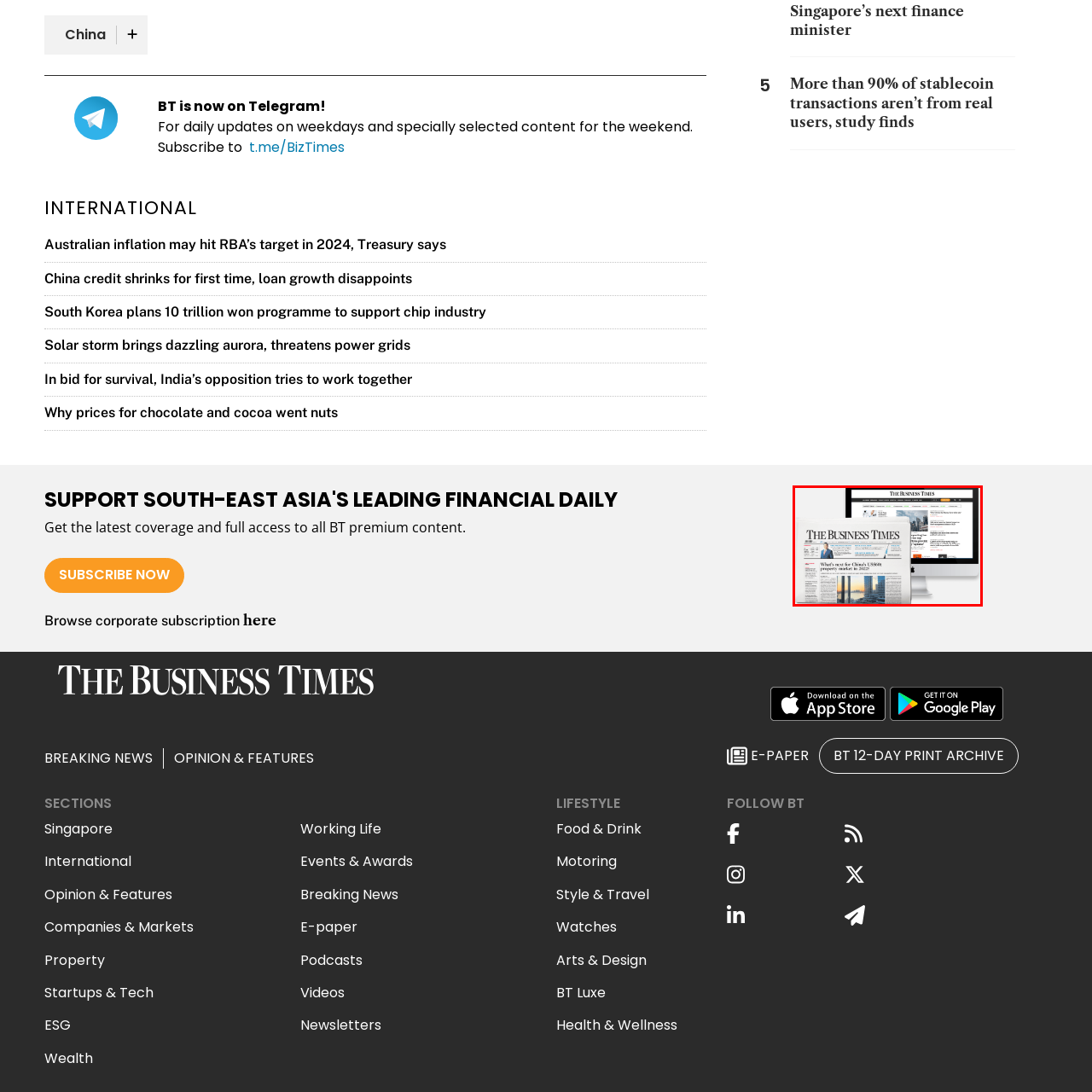Examine the content inside the red bounding box and offer a comprehensive answer to the following question using the details from the image: What is the significance of the modern skyline?

The modern skyline in the background of the image is a visual representation of the business and economic themes that are central to the newspaper's content, emphasizing the publication's focus on financial and market news.